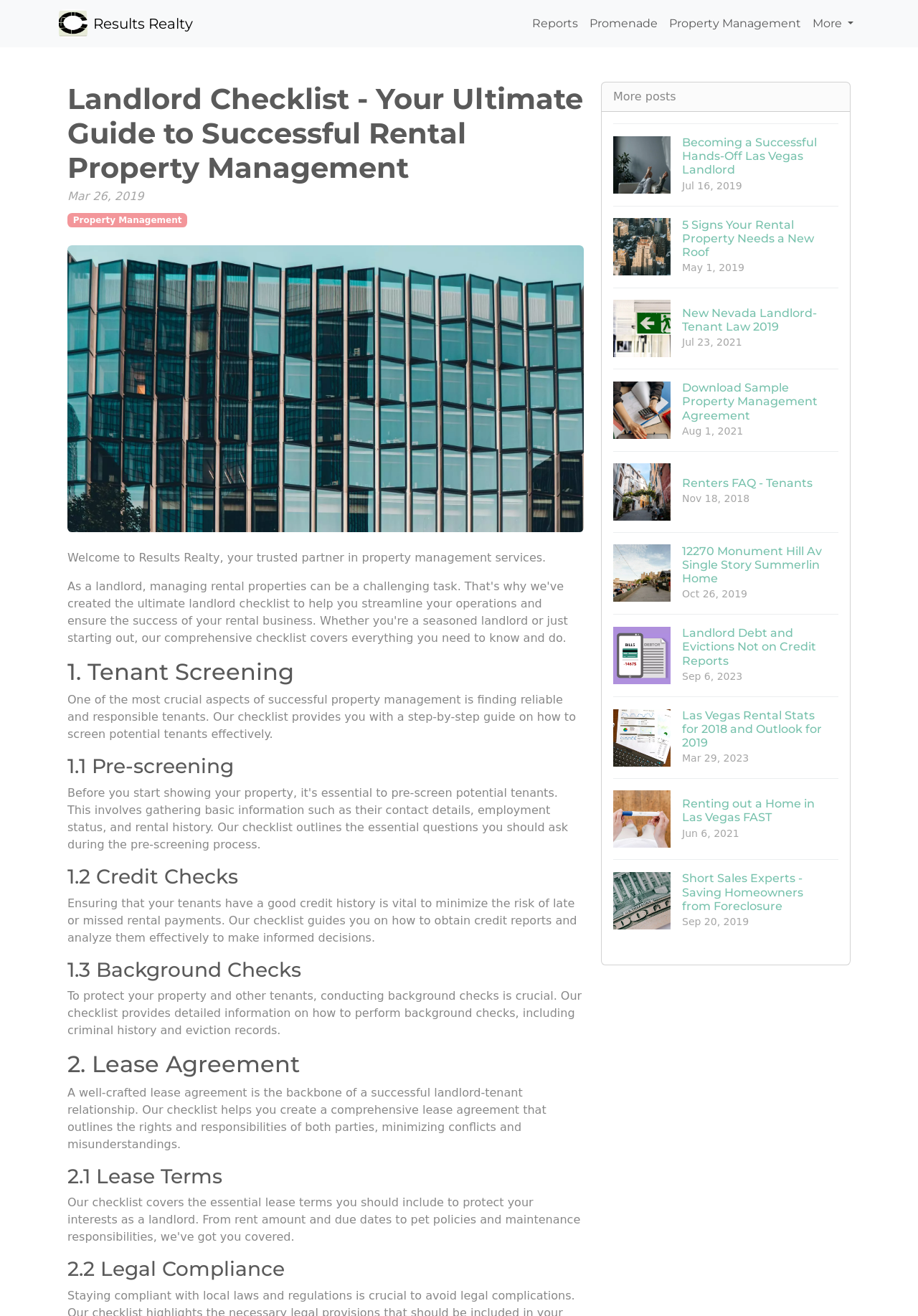Using the element description provided, determine the bounding box coordinates in the format (top-left x, top-left y, bottom-right x, bottom-right y). Ensure that all values are floating point numbers between 0 and 1. Element description: Results Realty

[0.064, 0.004, 0.21, 0.032]